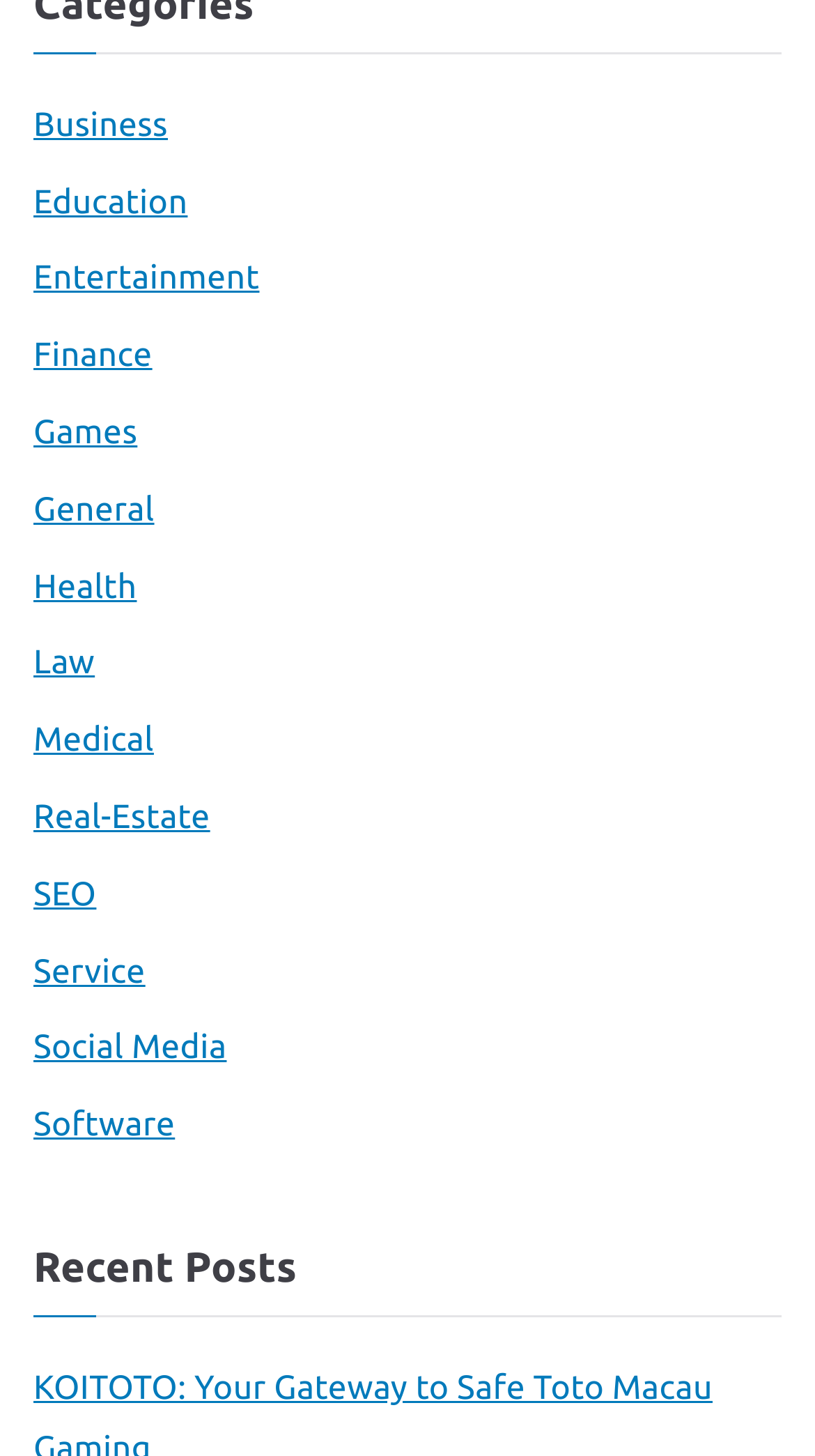Find the bounding box coordinates for the area that must be clicked to perform this action: "Click on Business".

[0.041, 0.066, 0.206, 0.107]